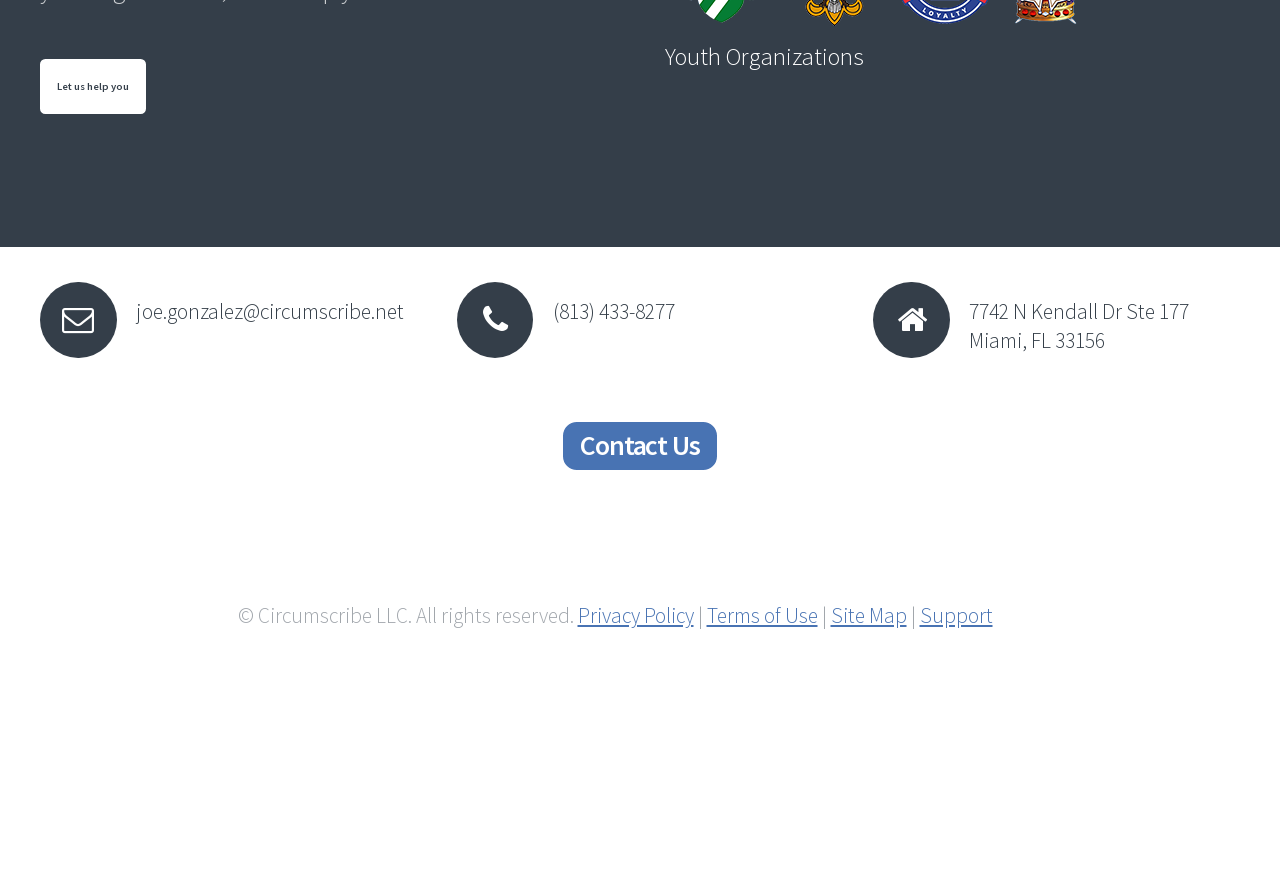How many links are there in the footer?
Refer to the image and answer the question using a single word or phrase.

5